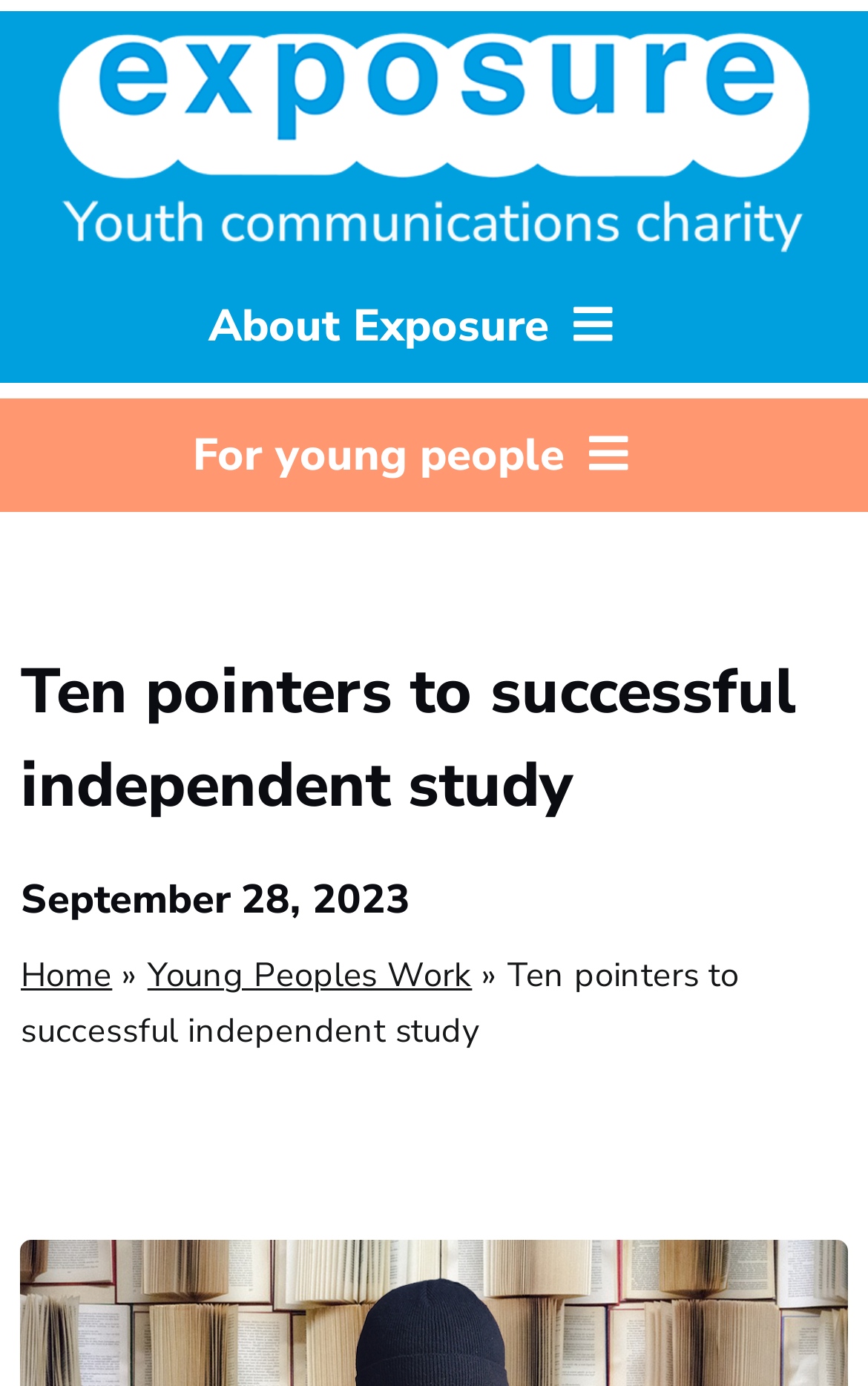What is the text of the first link in the first navigation menu?
Using the image, give a concise answer in the form of a single word or short phrase.

About us